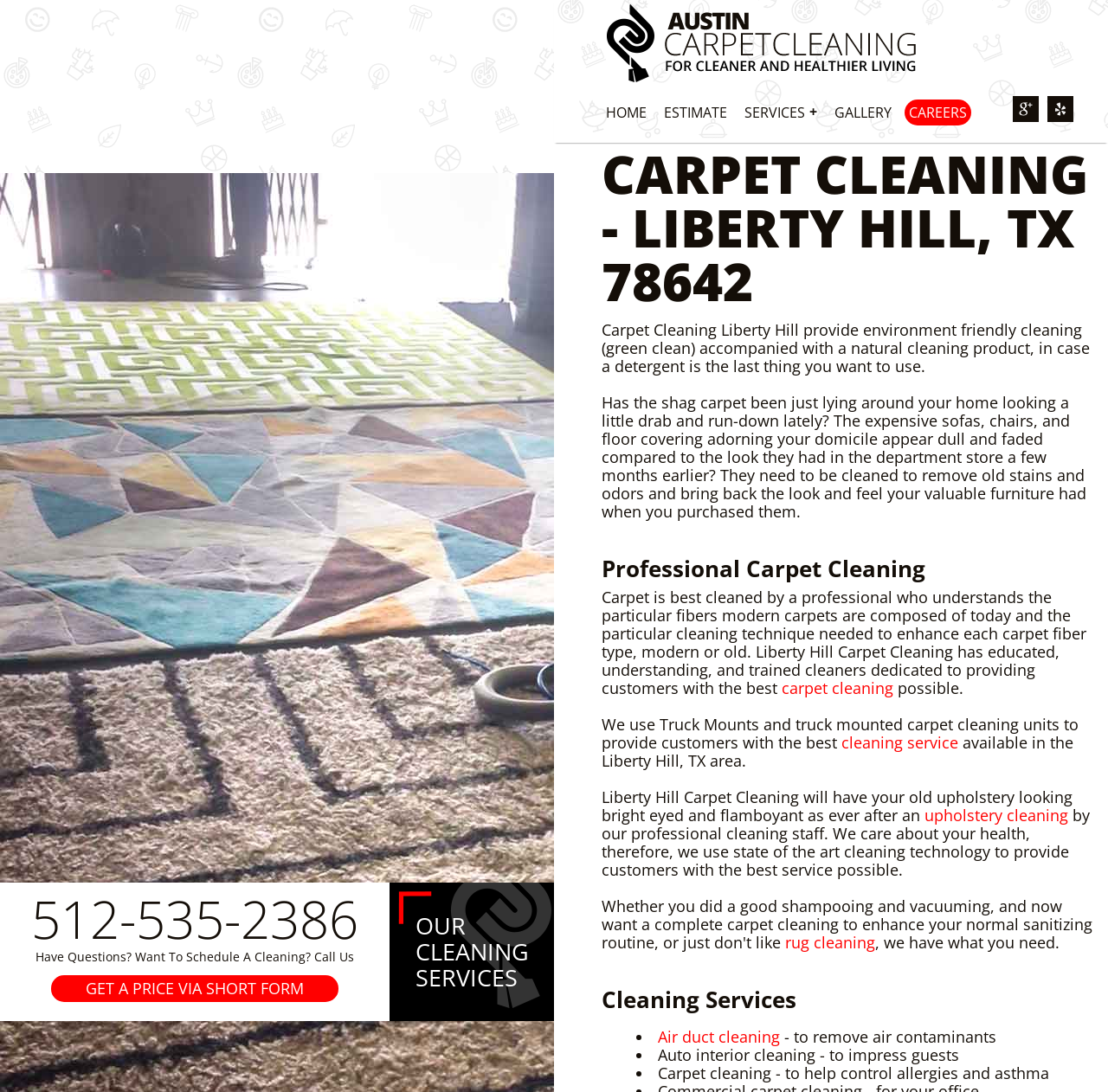Produce a meticulous description of the webpage.

This webpage is about Carpet Cleaning services in Liberty Hill, Texas. At the top, there is a logo of Austin Carpet Cleaning, accompanied by a link to the company's website. Below the logo, there is a navigation menu with links to different sections of the website, including HOME, ESTIMATE, SERVICES, GALLERY, and CAREERS.

On the left side of the page, there is a section with a heading "OUR CLEANING SERVICES" and a list of services offered, including Carpet Cleaning, Rug Cleaning, Upholstery Cleaning, Air Duct Cleaning, and Water Damage Restoration. Each service is represented by an icon and a brief description.

On the right side of the page, there is a section with a heading "CARPET CLEANING - LIBERTY HILL, TX 78642" and a brief introduction to the carpet cleaning services offered by the company. Below the introduction, there are several paragraphs of text describing the benefits of professional carpet cleaning, the importance of using eco-friendly cleaning products, and the company's approach to carpet cleaning.

Further down the page, there is a section with a heading "Professional Carpet Cleaning" and more detailed information about the company's carpet cleaning services, including the use of truck-mounted cleaning units and the benefits of regular cleaning for maintaining the appearance and longevity of carpets.

The page also features a section with a heading "Cleaning Services" and a list of additional services offered, including Air Duct Cleaning, Auto Interior Cleaning, and Carpet Cleaning for allergy and asthma control.

Throughout the page, there are several calls-to-action, including a phone number and a link to schedule a cleaning or get a price estimate.